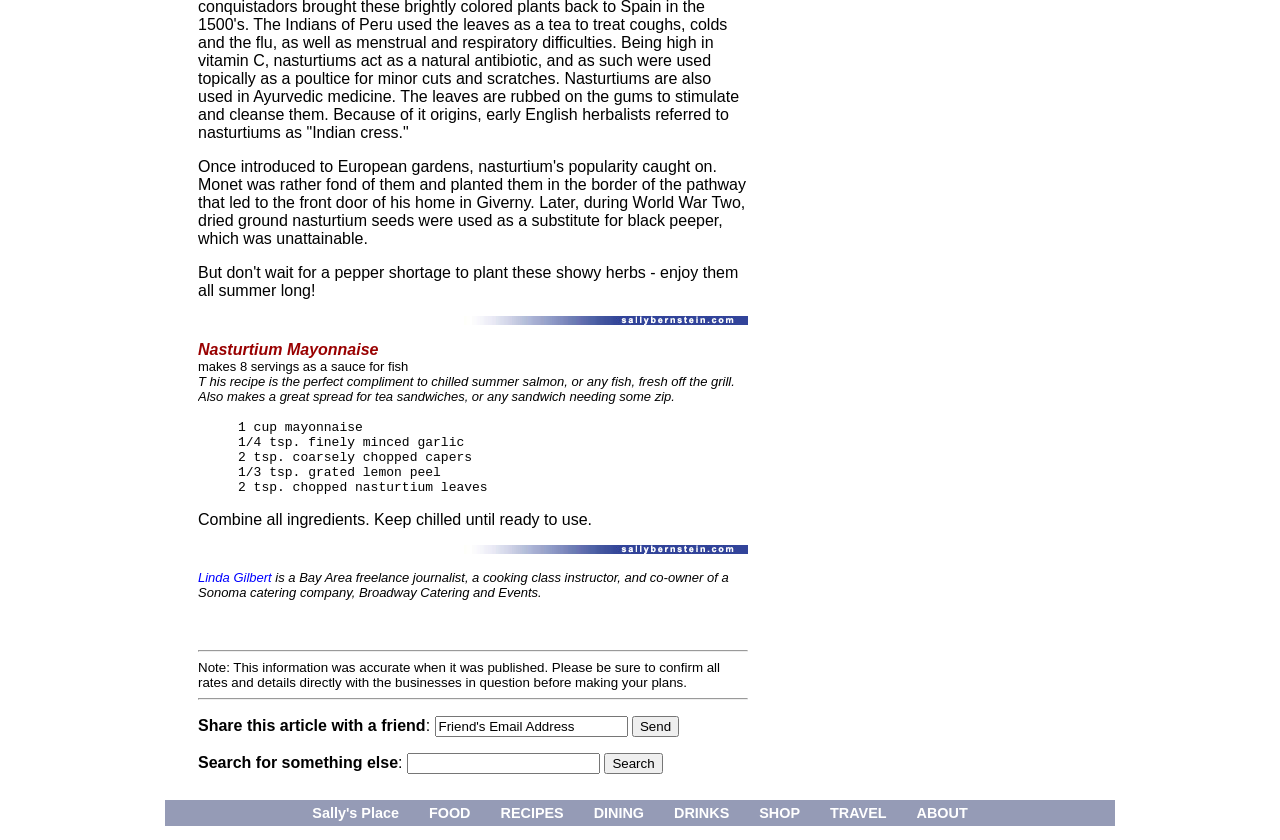Please specify the coordinates of the bounding box for the element that should be clicked to carry out this instruction: "Visit 'Sally's Place'". The coordinates must be four float numbers between 0 and 1, formatted as [left, top, right, bottom].

[0.232, 0.952, 0.323, 0.983]